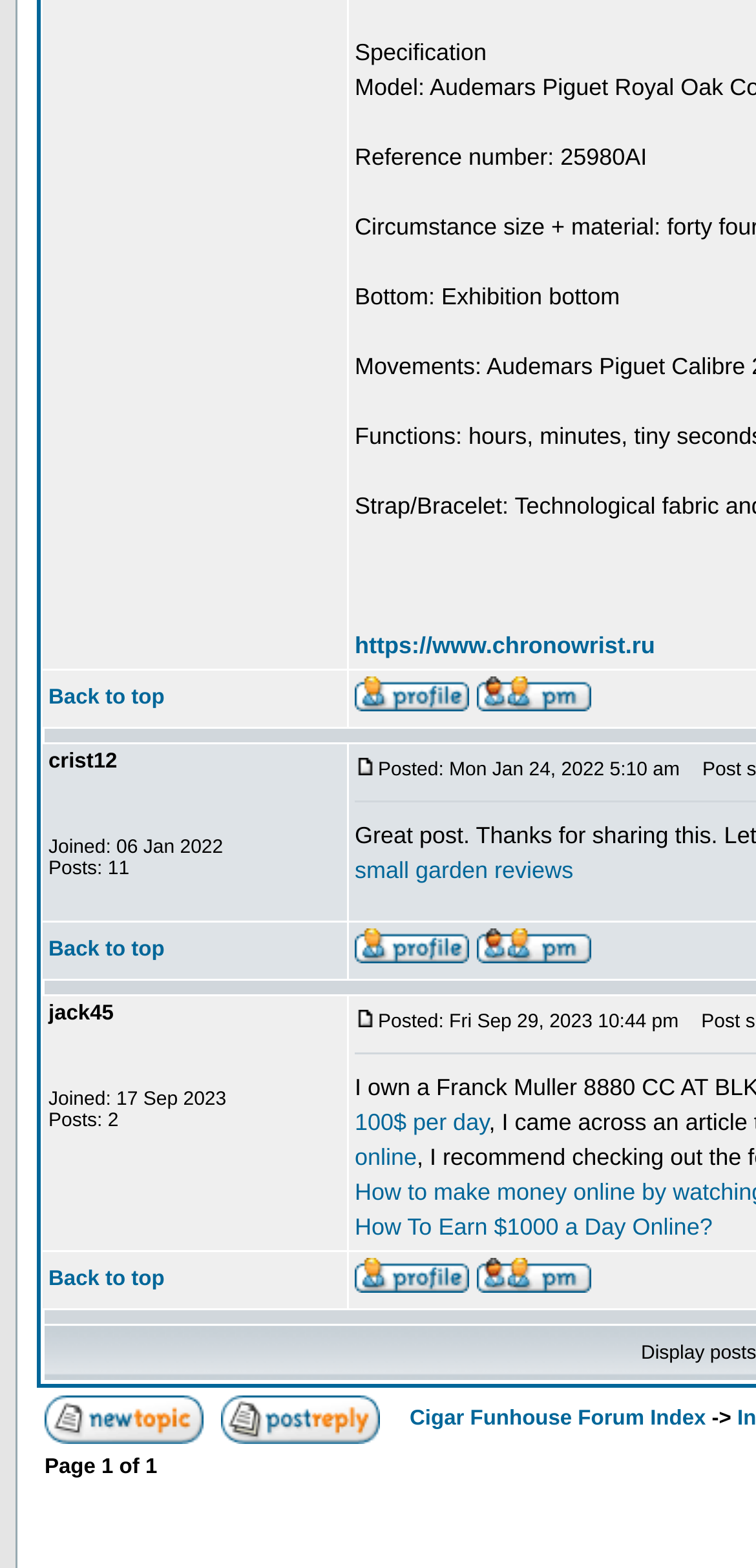Please mark the clickable region by giving the bounding box coordinates needed to complete this instruction: "Send private message".

[0.632, 0.437, 0.783, 0.458]